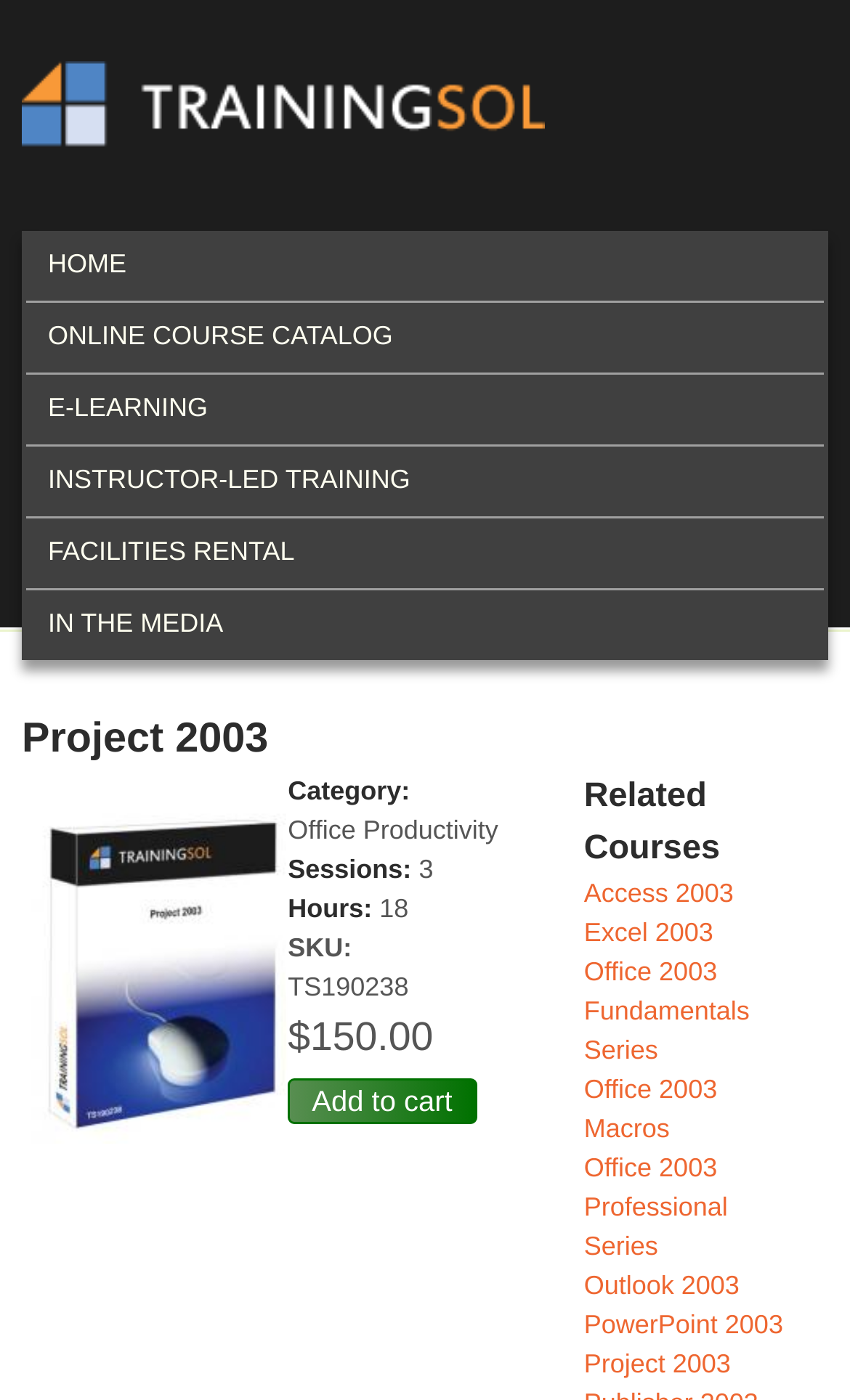Pinpoint the bounding box coordinates of the area that must be clicked to complete this instruction: "Click the 'HOME' link".

[0.031, 0.164, 0.969, 0.214]